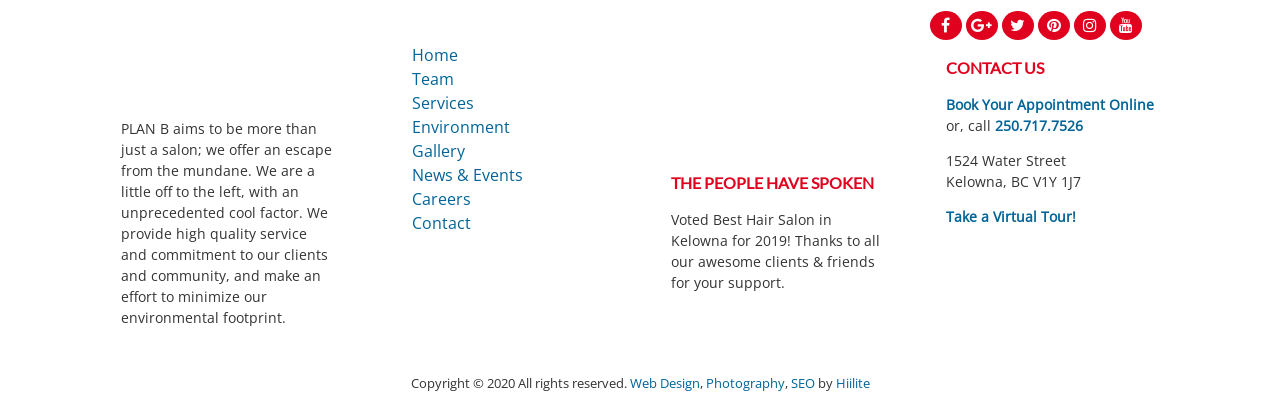What is the salon's commitment to the community?
Provide a comprehensive and detailed answer to the question.

The salon's commitment to the community can be inferred from the StaticText element with the text 'We provide high quality service and commitment to our clients and community, and make an effort to minimize our environmental footprint.'